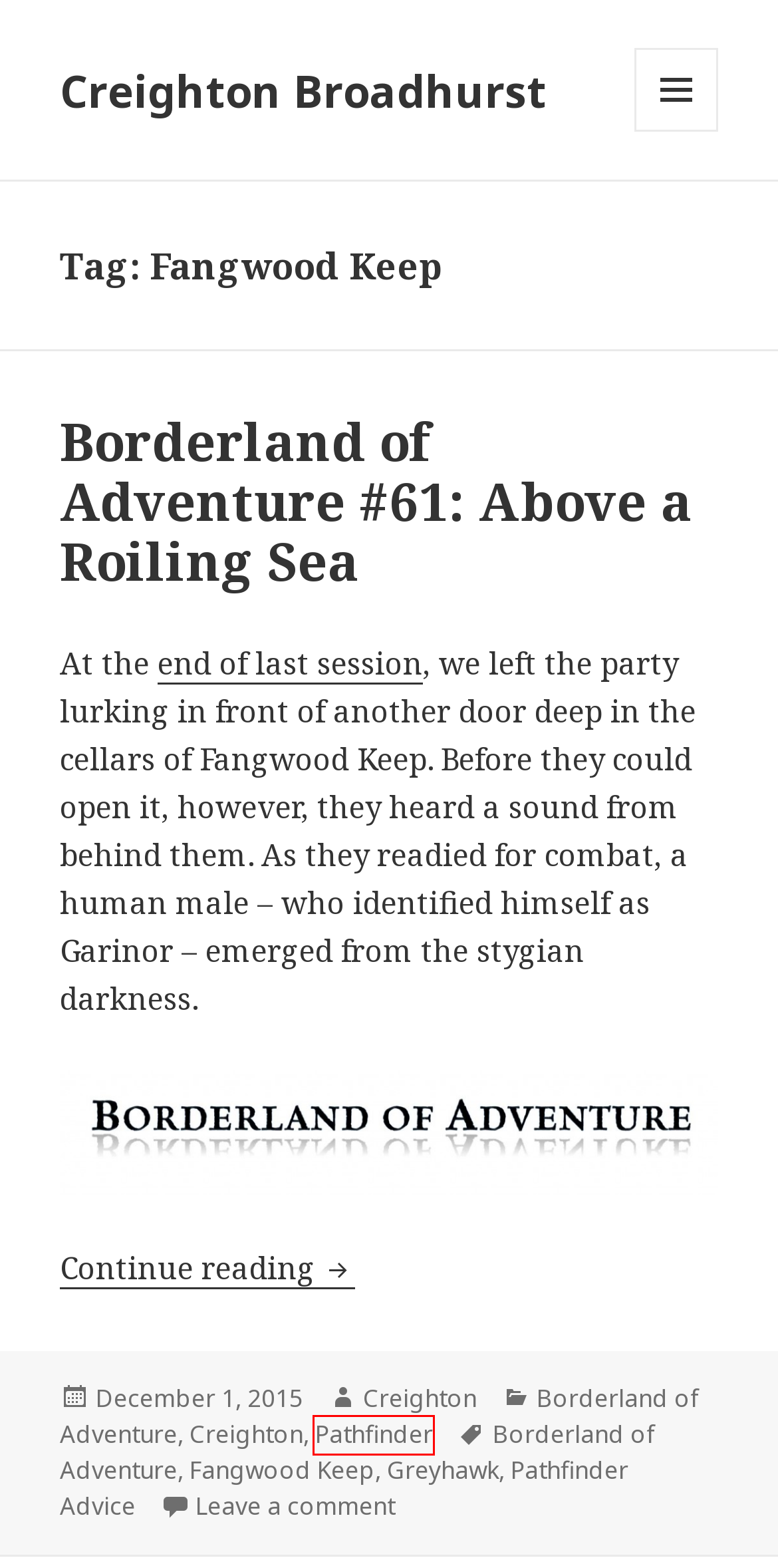With the provided webpage screenshot containing a red bounding box around a UI element, determine which description best matches the new webpage that appears after clicking the selected element. The choices are:
A. Borderland of Adventure #60: Delve Deepening – Creighton Broadhurst
B. Creighton – Creighton Broadhurst
C. Borderland of Adventure #61: Above a Roiling Sea – Creighton Broadhurst
D. Greyhawk – Creighton Broadhurst
E. Pathfinder – Creighton Broadhurst
F. Borderland of Adventure – Creighton Broadhurst
G. Pathfinder Advice – Creighton Broadhurst
H. Creighton Broadhurst – GMing, Gaming and Game Design

E